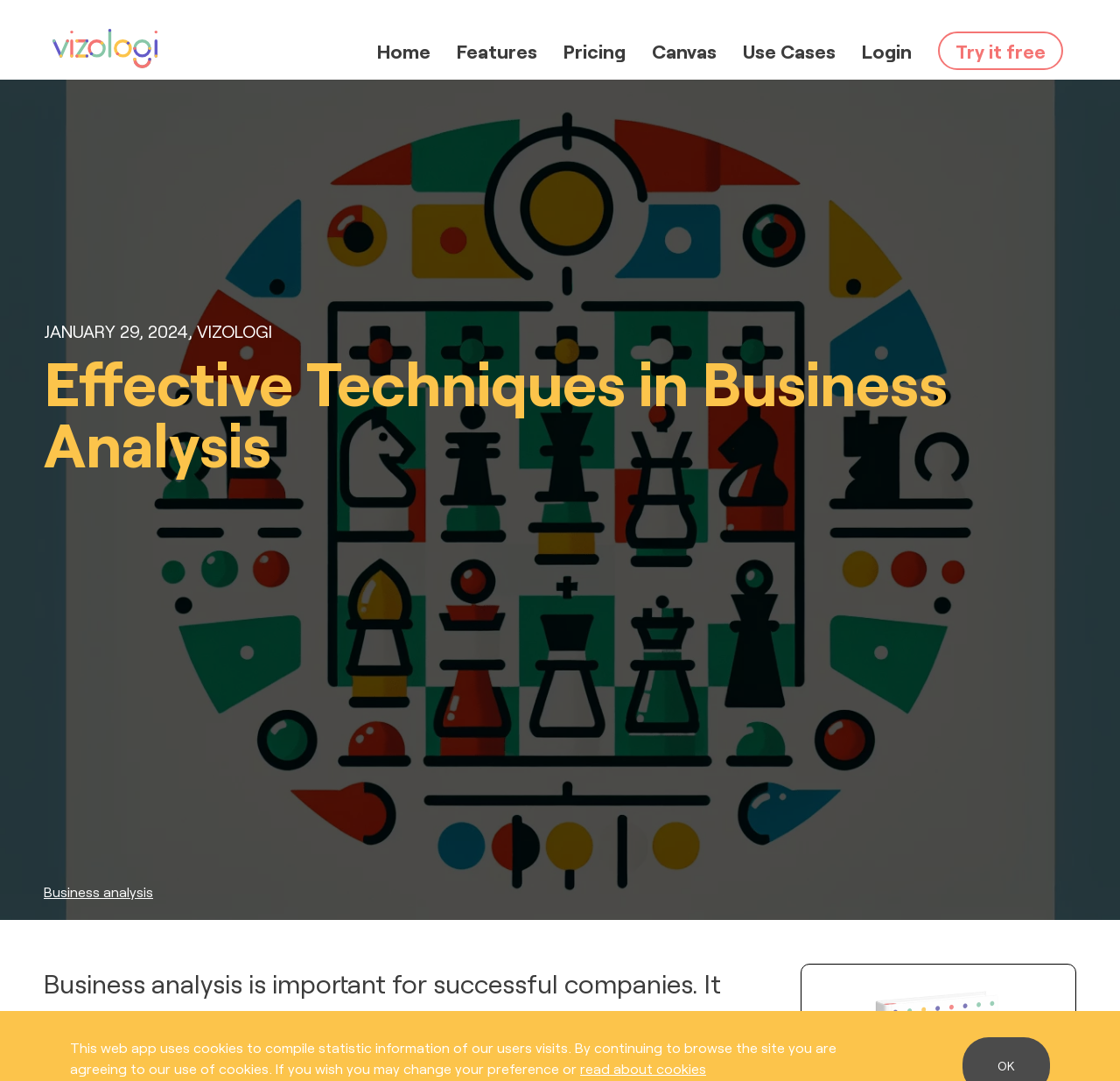Determine the bounding box coordinates of the region I should click to achieve the following instruction: "Click on the 'Features' link". Ensure the bounding box coordinates are four float numbers between 0 and 1, i.e., [left, top, right, bottom].

[0.408, 0.028, 0.48, 0.049]